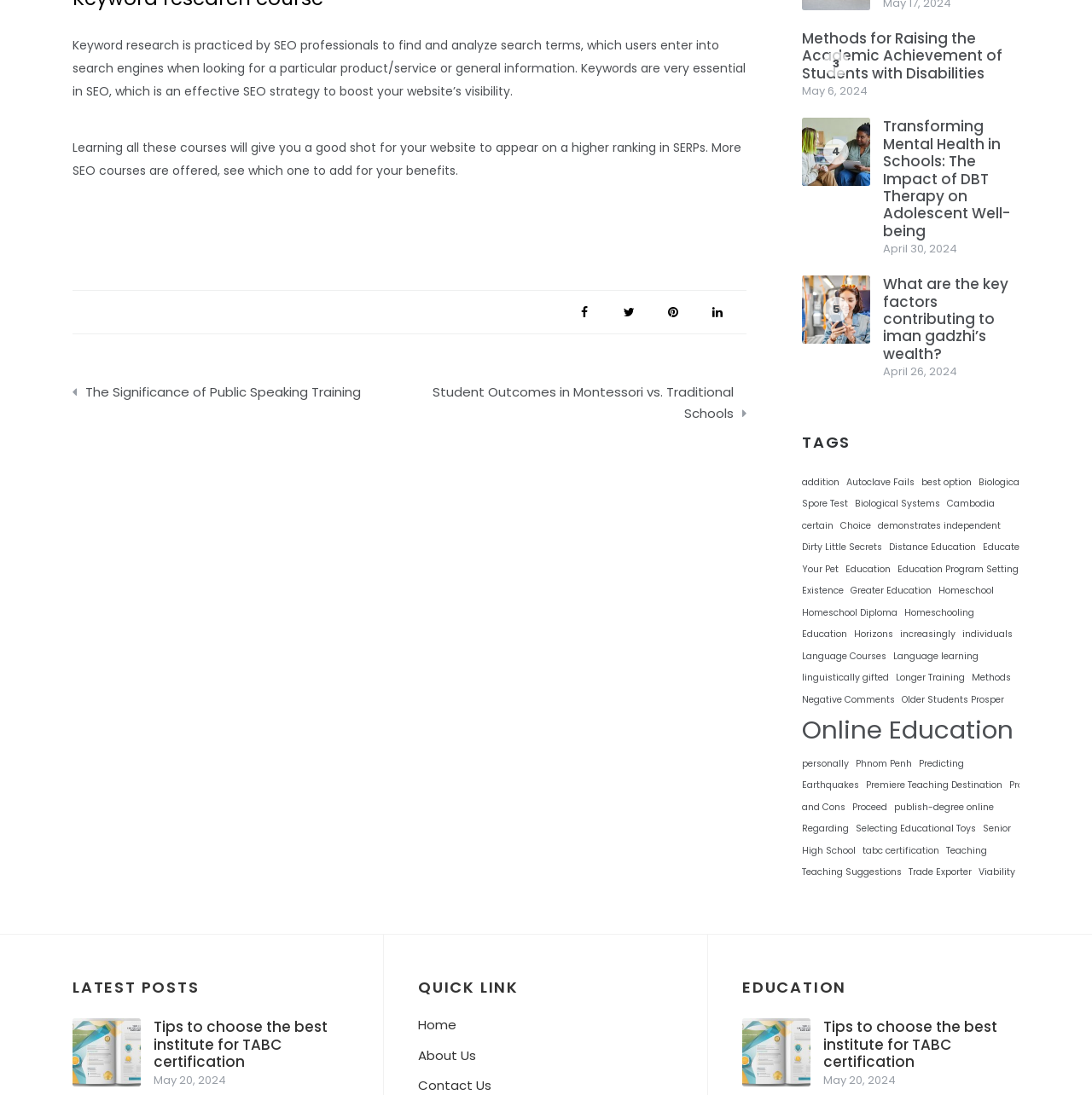Locate the bounding box coordinates of the clickable part needed for the task: "Read the 'Tips to choose the best institute for TABC certification' post".

[0.141, 0.929, 0.3, 0.979]